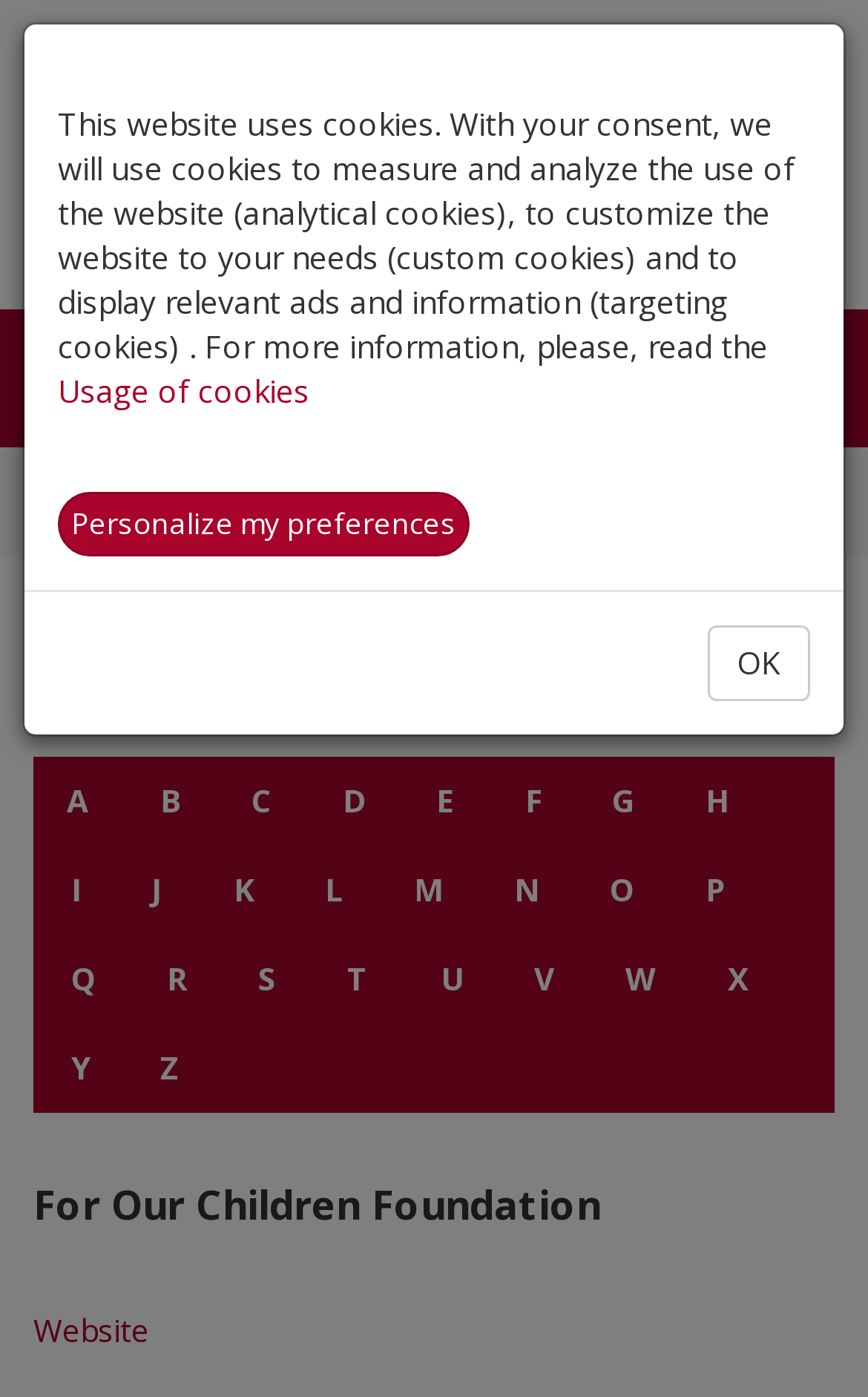Provide the bounding box coordinates of the section that needs to be clicked to accomplish the following instruction: "Share on Twitter."

None